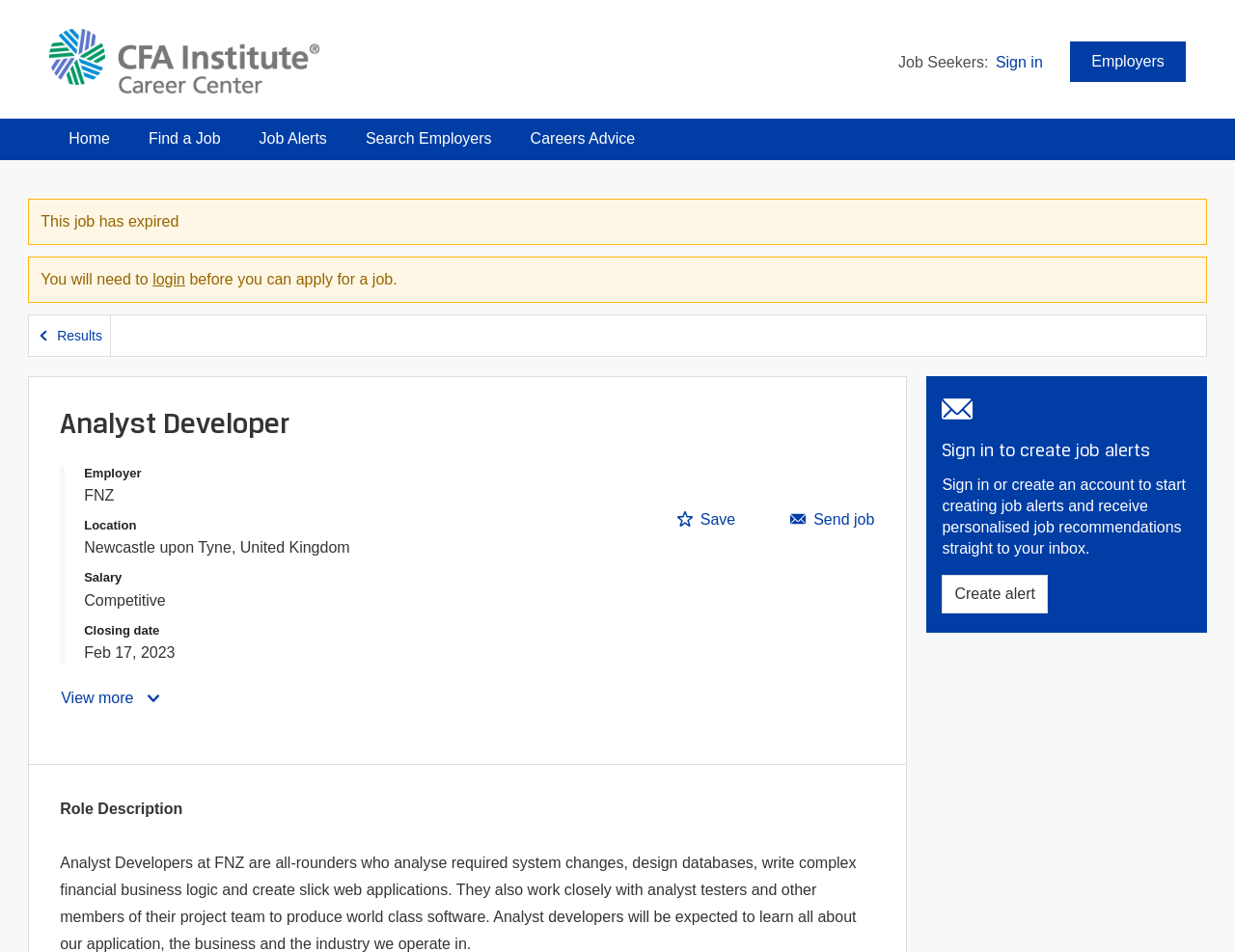What is the employer of the job?
Please provide a single word or phrase based on the screenshot.

FNZ